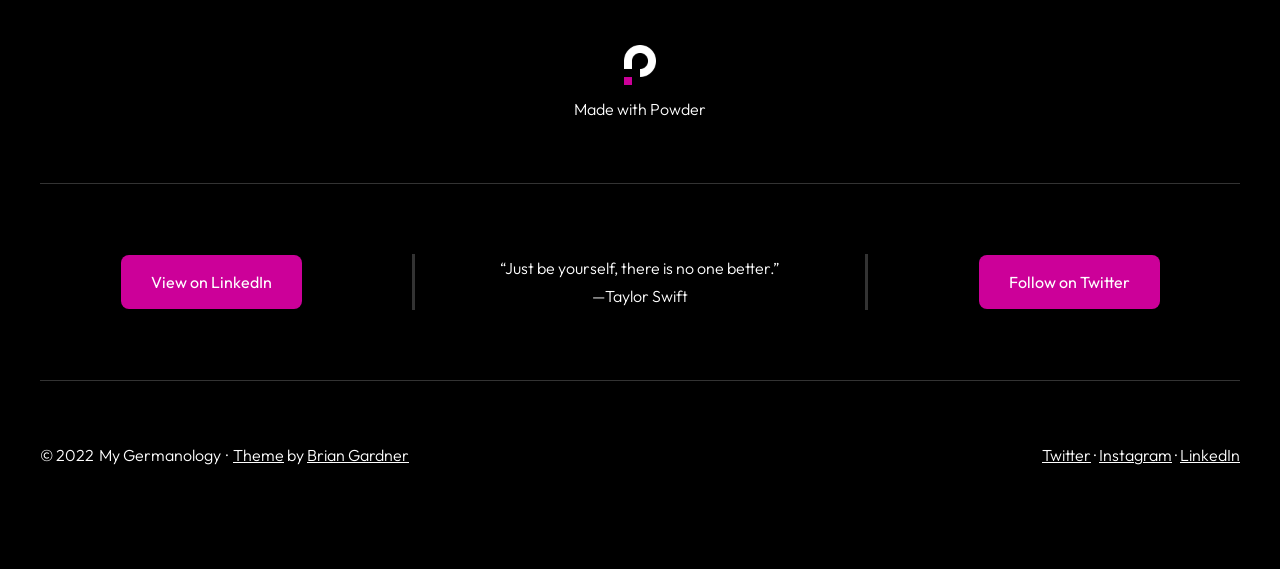How many social media links are there?
Please use the image to provide an in-depth answer to the question.

I found the answer by looking at the link elements with the texts 'View on LinkedIn', 'Follow on Twitter', 'Twitter', and 'Instagram', which suggests that there are 4 social media links.